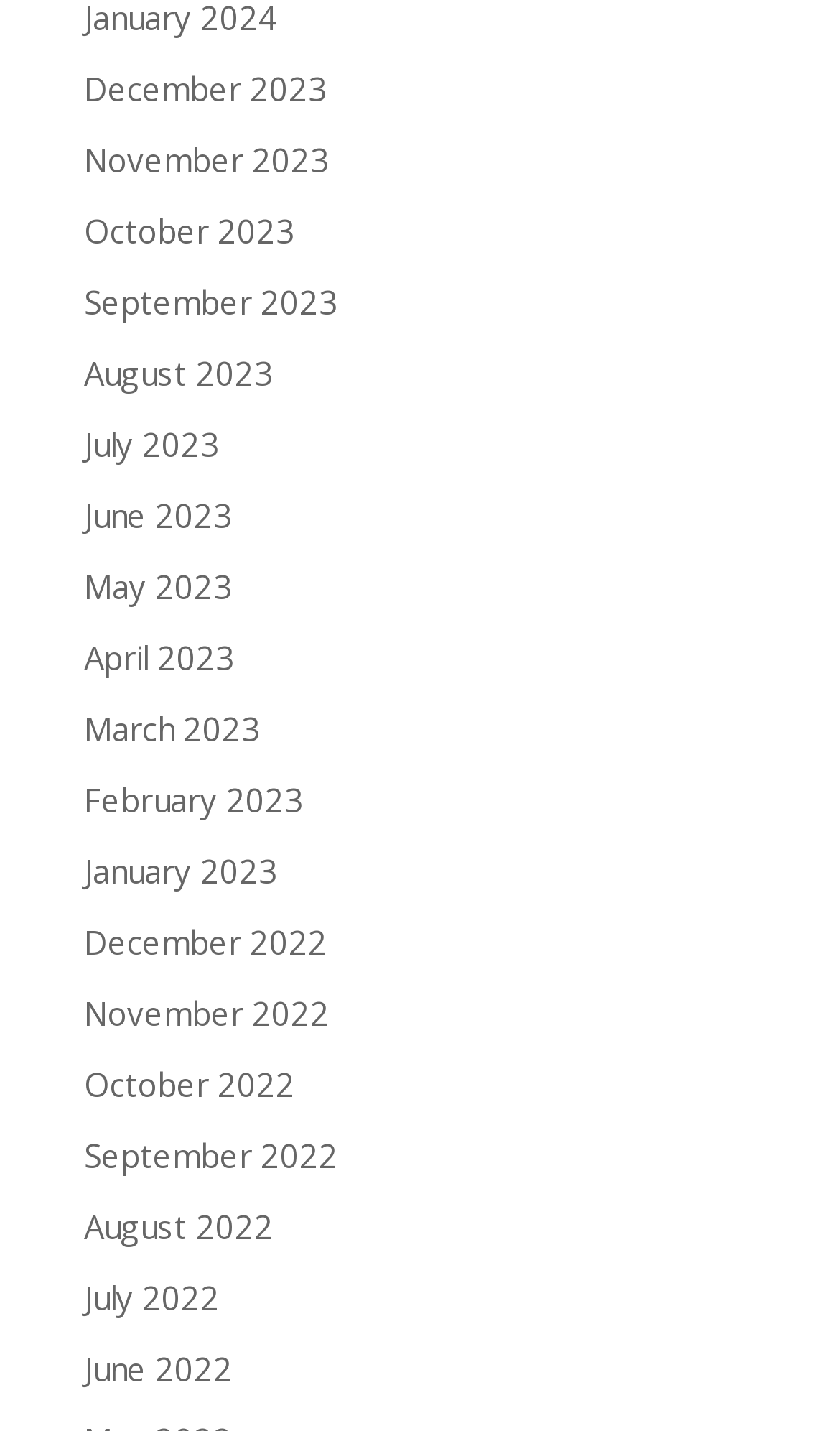Please specify the bounding box coordinates of the area that should be clicked to accomplish the following instruction: "View December 2023". The coordinates should consist of four float numbers between 0 and 1, i.e., [left, top, right, bottom].

[0.1, 0.046, 0.39, 0.076]